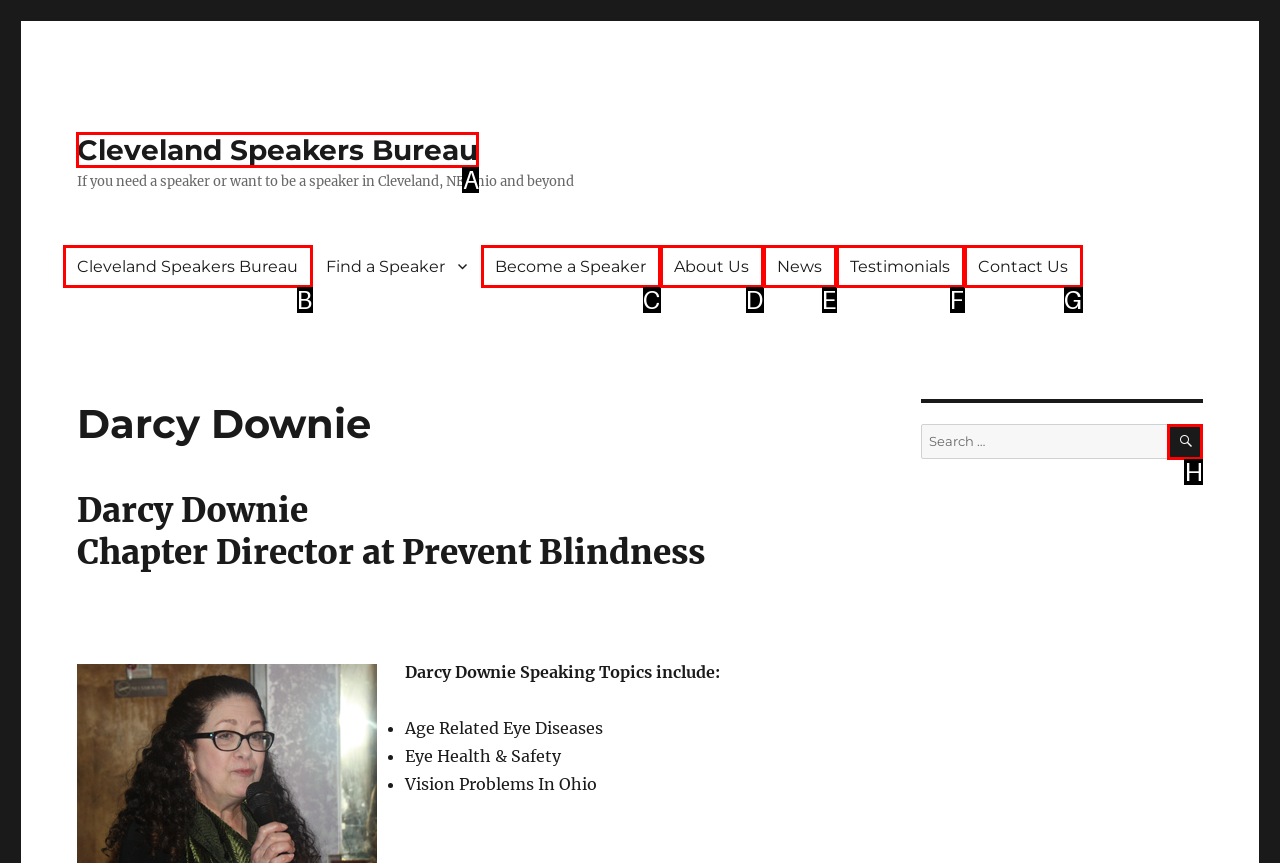Which lettered option should I select to achieve the task: Explore the 'Kitchen Renovation' link according to the highlighted elements in the screenshot?

None